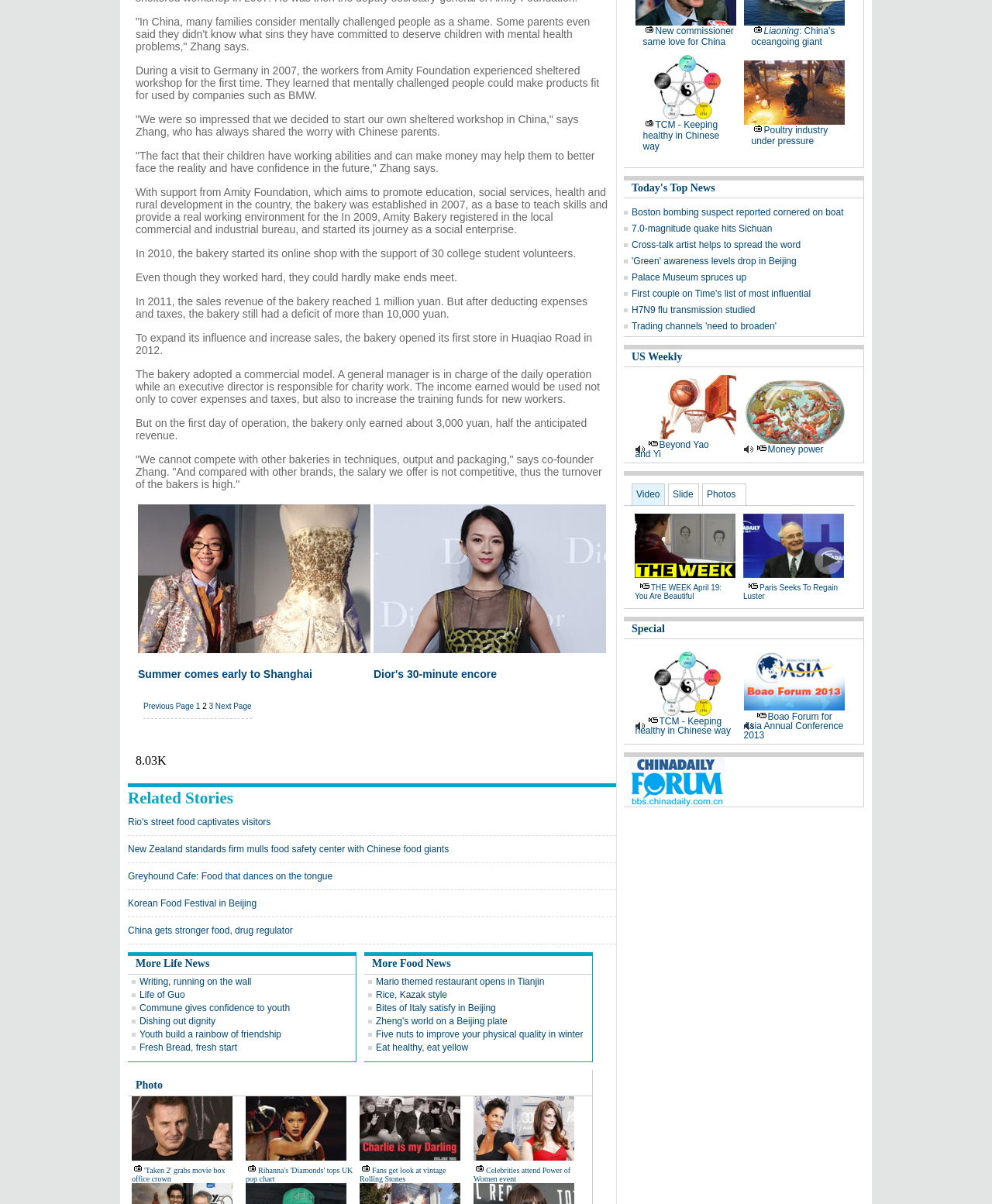Please determine the bounding box coordinates for the element that should be clicked to follow these instructions: "Check 'Photo'".

[0.137, 0.896, 0.164, 0.906]